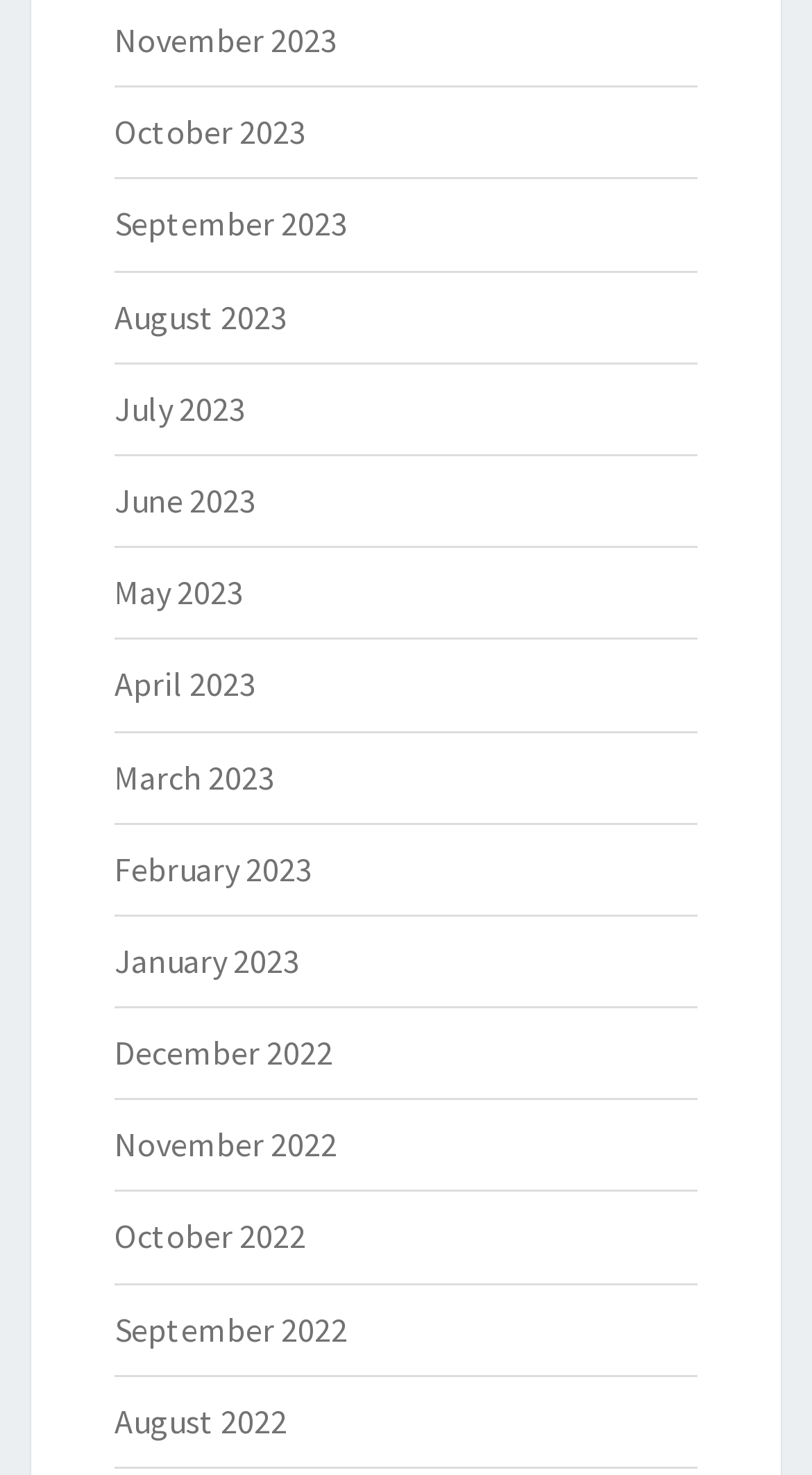Given the element description: "September 2022", predict the bounding box coordinates of the UI element it refers to, using four float numbers between 0 and 1, i.e., [left, top, right, bottom].

[0.141, 0.887, 0.428, 0.915]